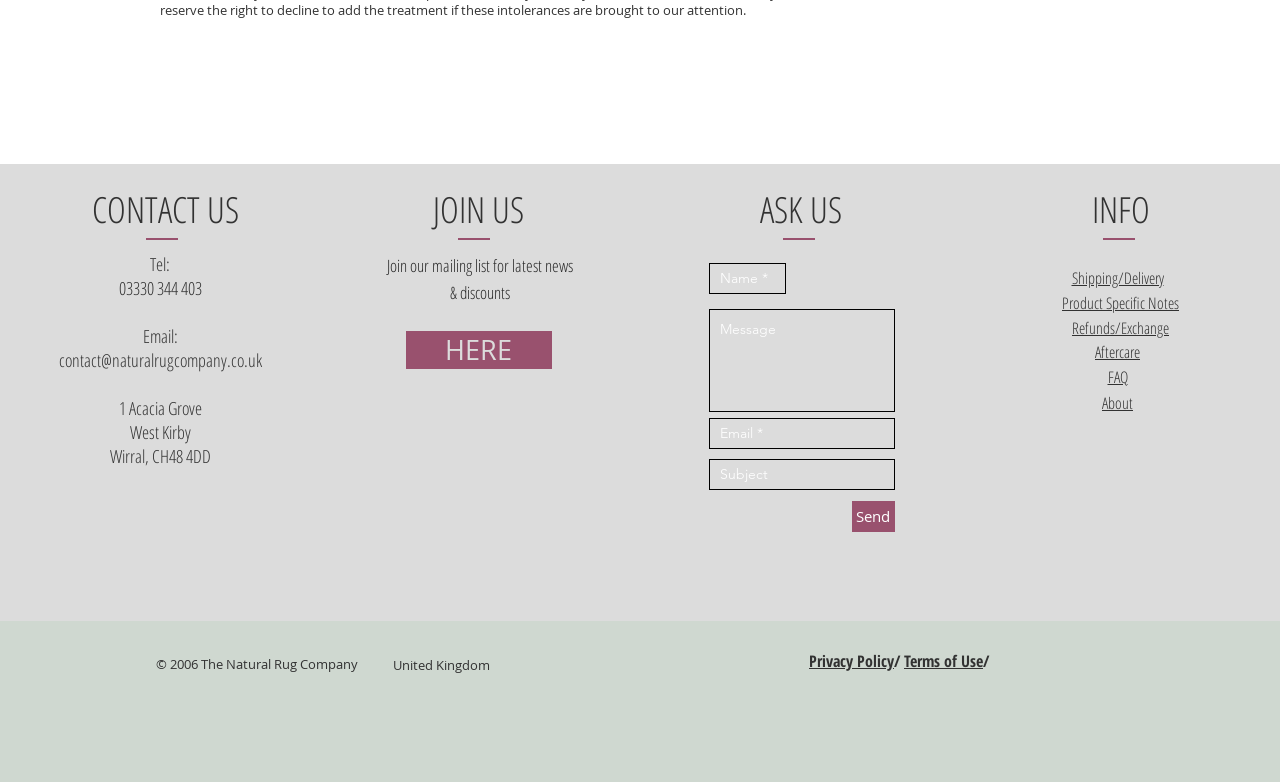Point out the bounding box coordinates of the section to click in order to follow this instruction: "Click Send".

[0.665, 0.641, 0.699, 0.68]